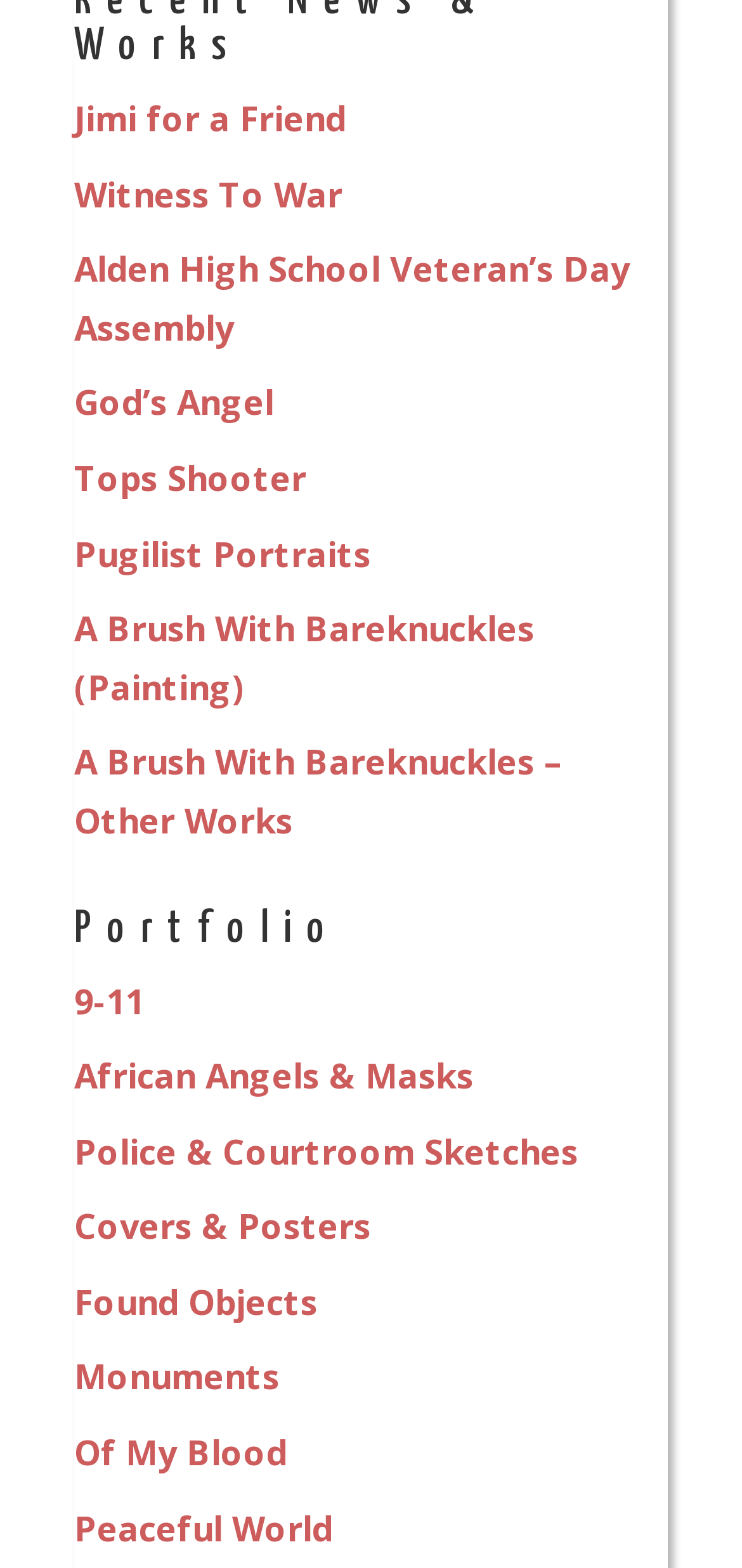How many sections are on the webpage? Using the information from the screenshot, answer with a single word or phrase.

1